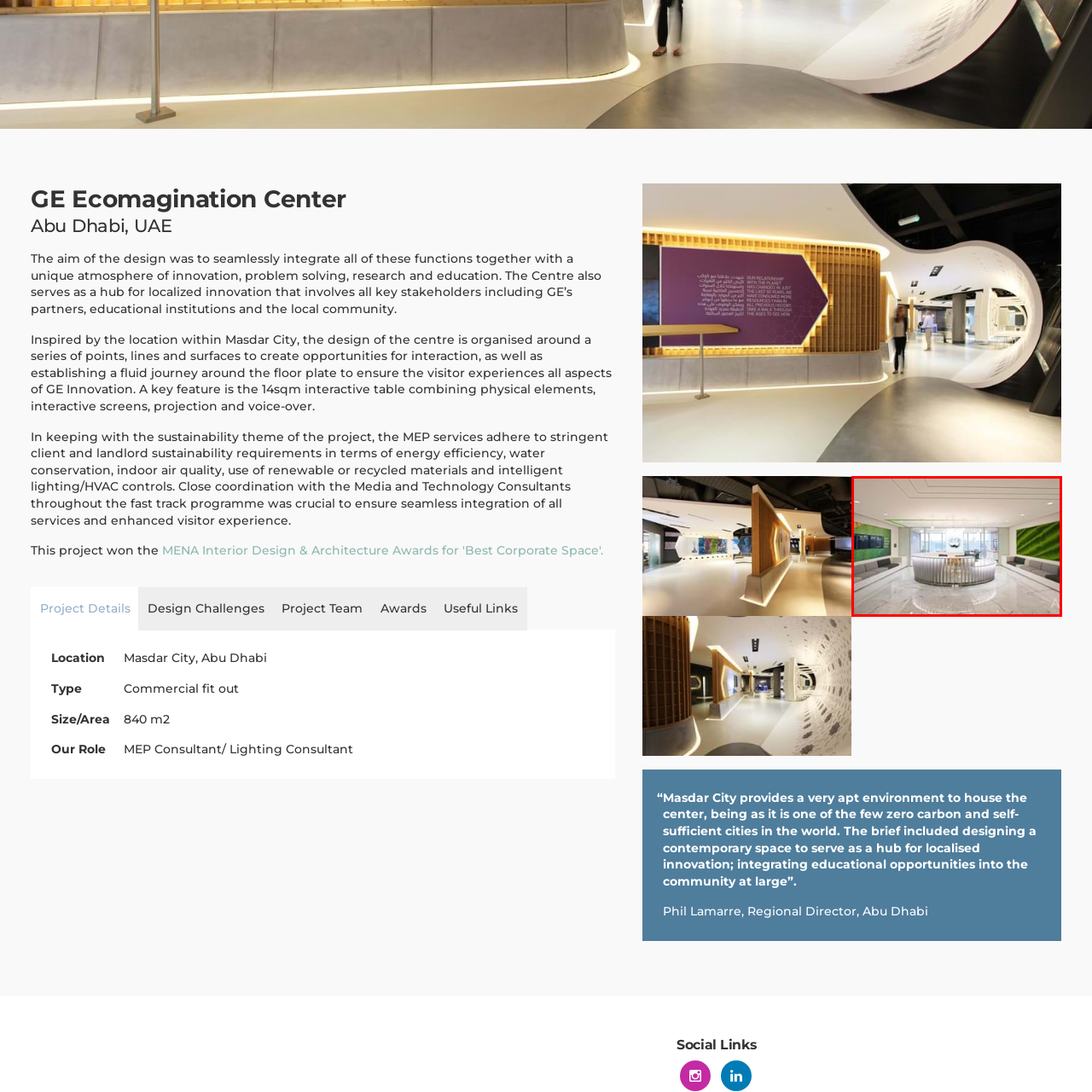What is emphasized by the walls adorned with greenery and digital screens?
Observe the image inside the red bounding box carefully and answer the question in detail.

The caption states that the walls are adorned with vibrant greenery and digital screens, which emphasizes the center's commitment to sustainability and cutting-edge technology, highlighting its focus on environmental consciousness and innovation.